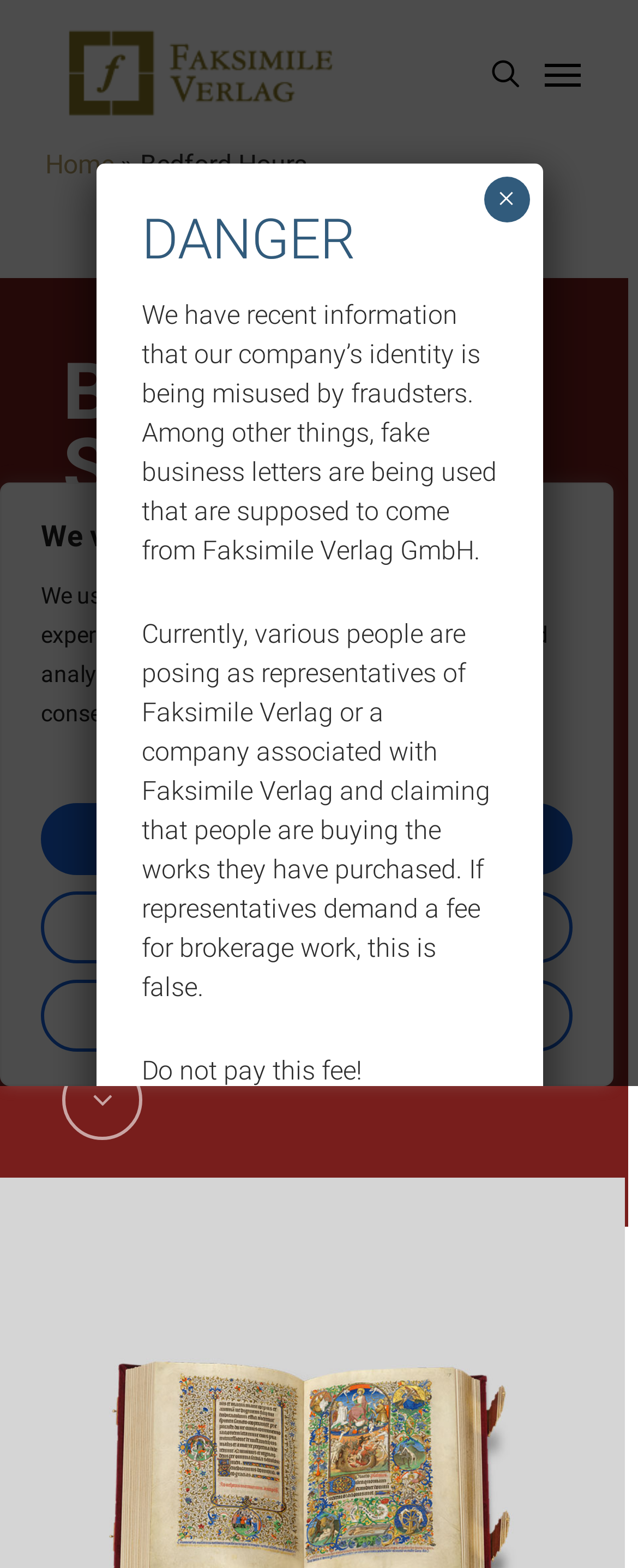Pinpoint the bounding box coordinates of the clickable area needed to execute the instruction: "open the Navigation Menu". The coordinates should be specified as four float numbers between 0 and 1, i.e., [left, top, right, bottom].

[0.854, 0.036, 0.91, 0.057]